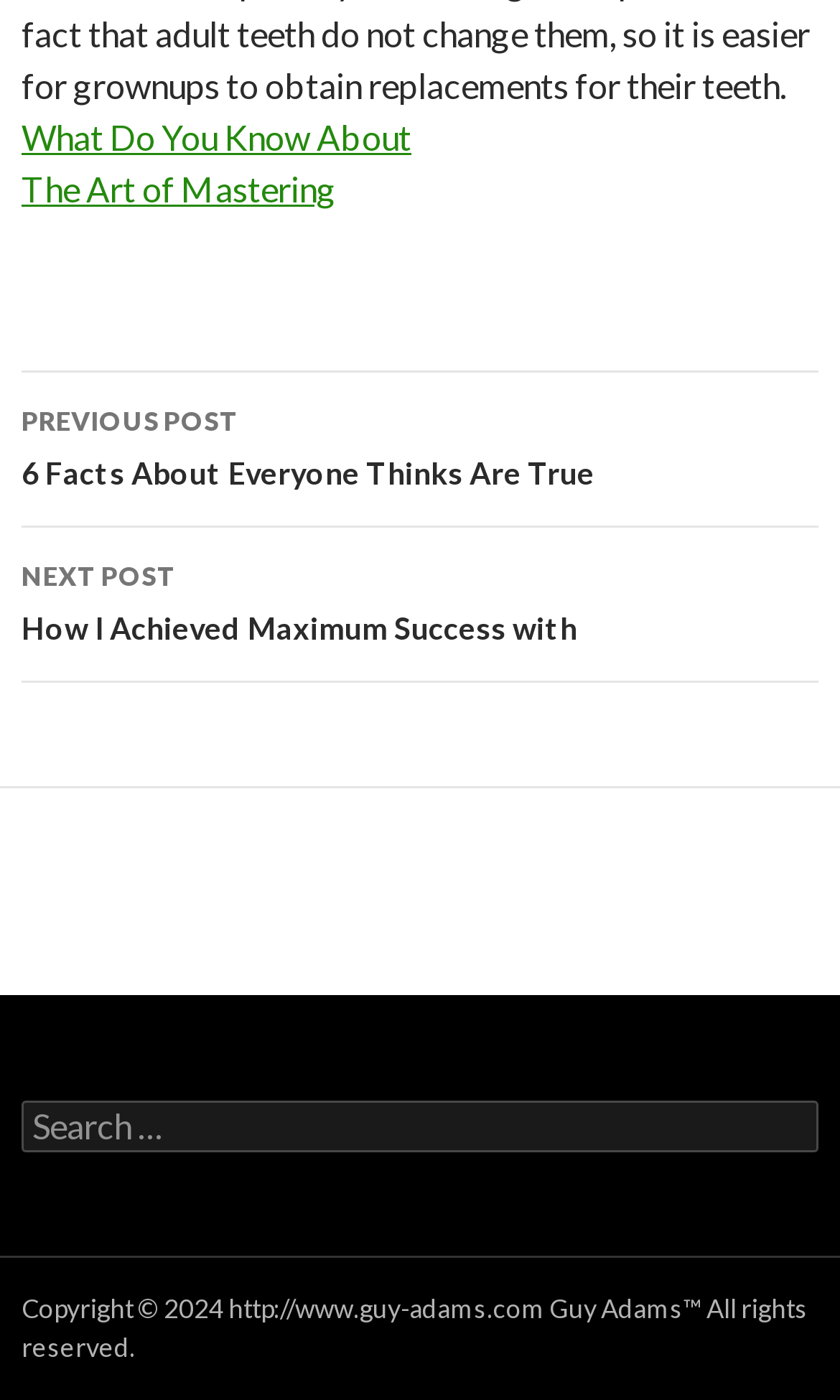What is the next post about?
Answer the question in as much detail as possible.

I found the link 'NEXT POST How I Achieved Maximum Success with' which suggests that the next post is about how the author achieved maximum success with something.